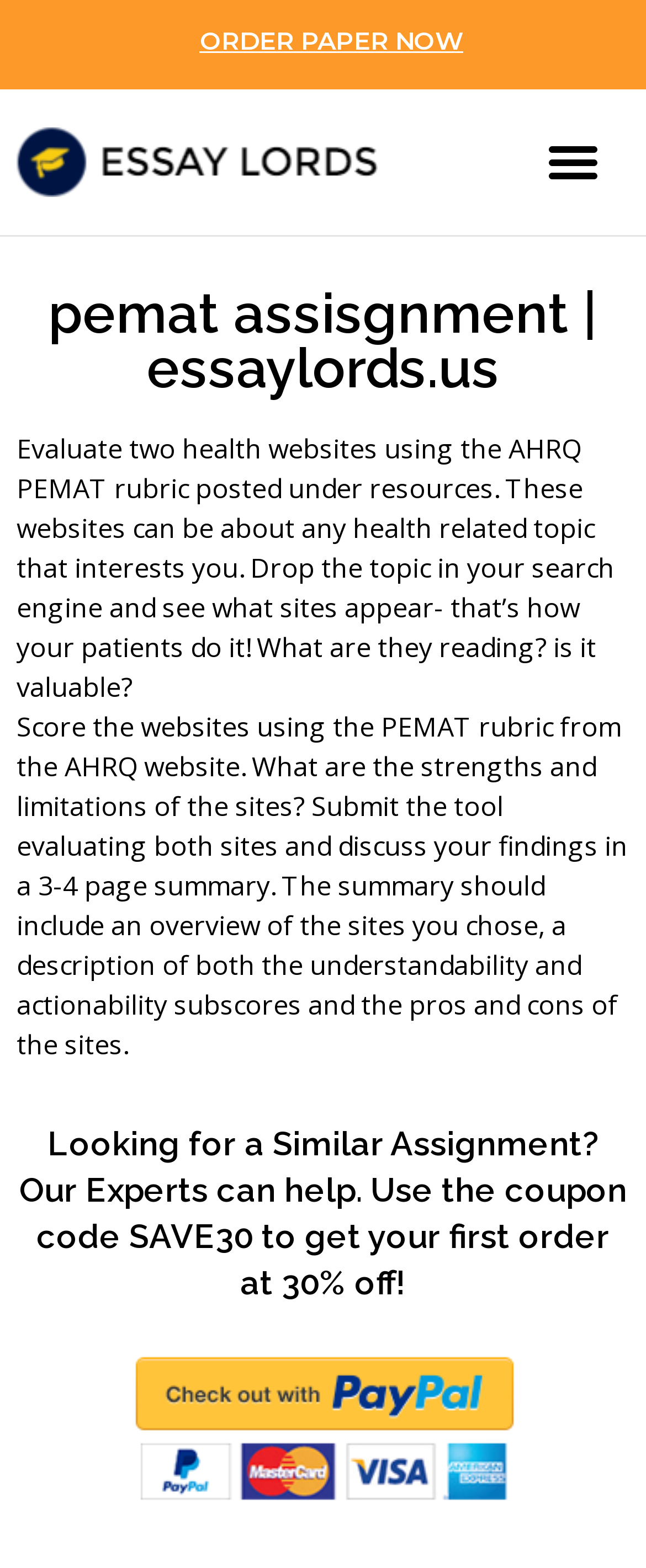What is the purpose of the PEMAT rubric?
Based on the screenshot, answer the question with a single word or phrase.

Evaluating health websites